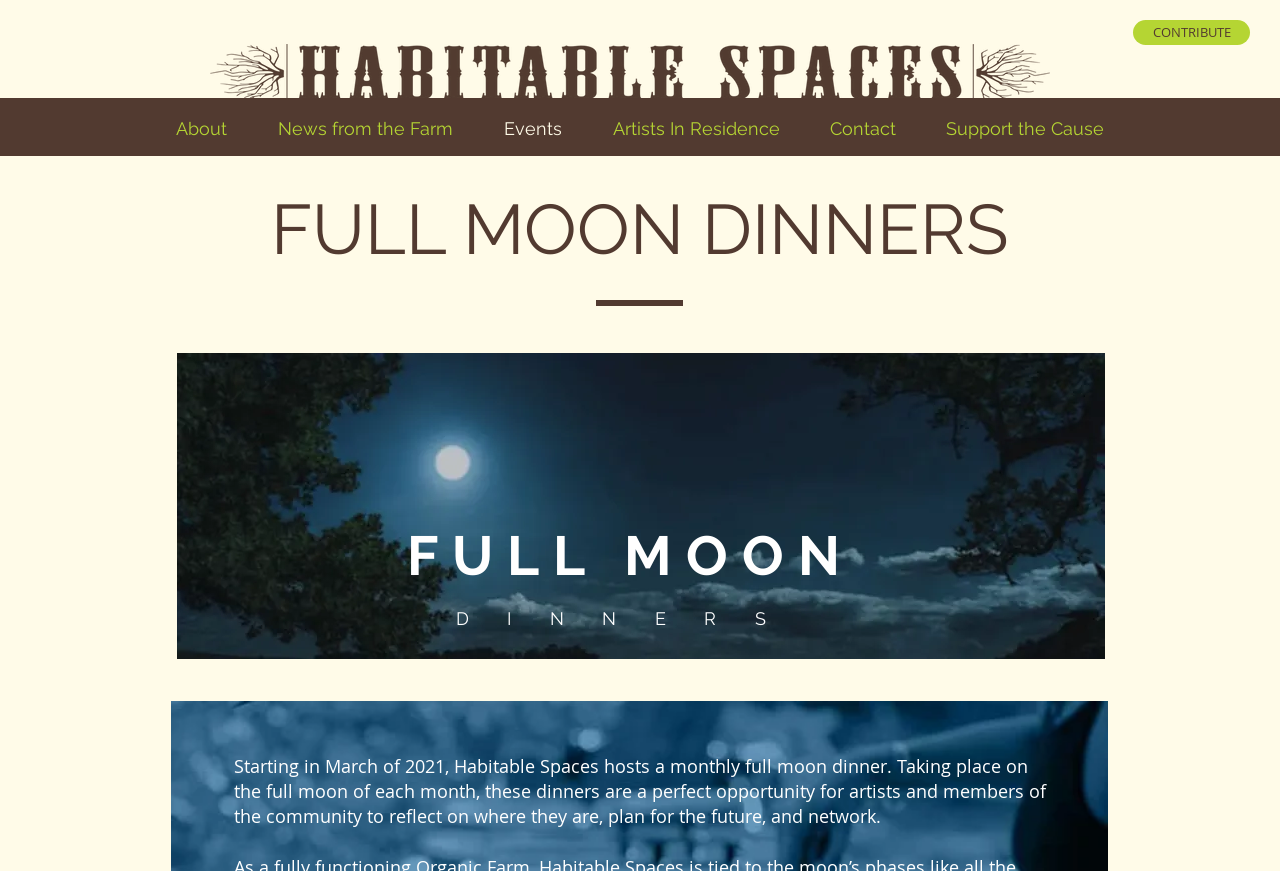Locate the bounding box of the UI element with the following description: "Dr. Stephen O'Neil".

None